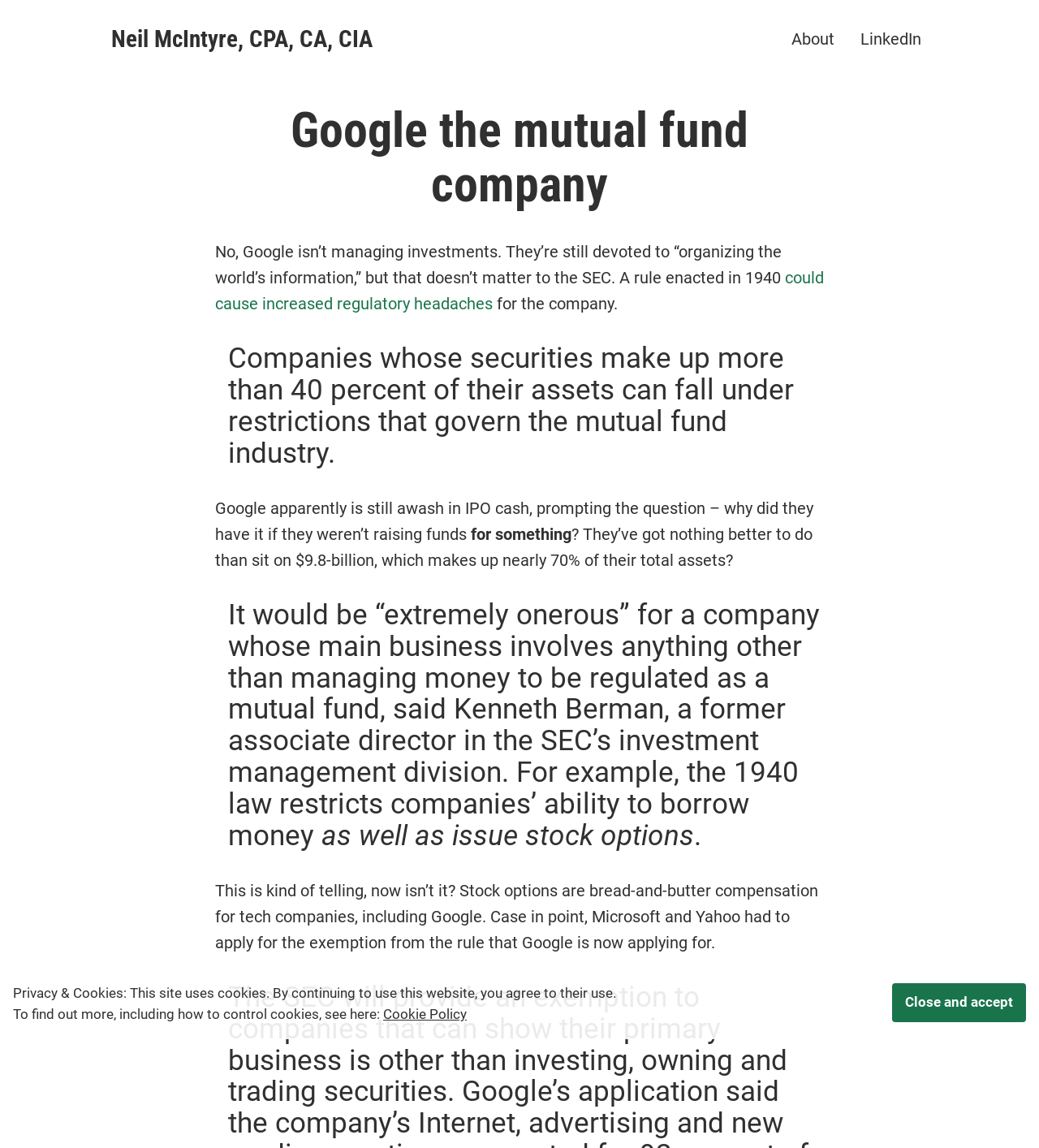Respond with a single word or phrase:
What is the purpose of stock options for tech companies like Google?

compensation